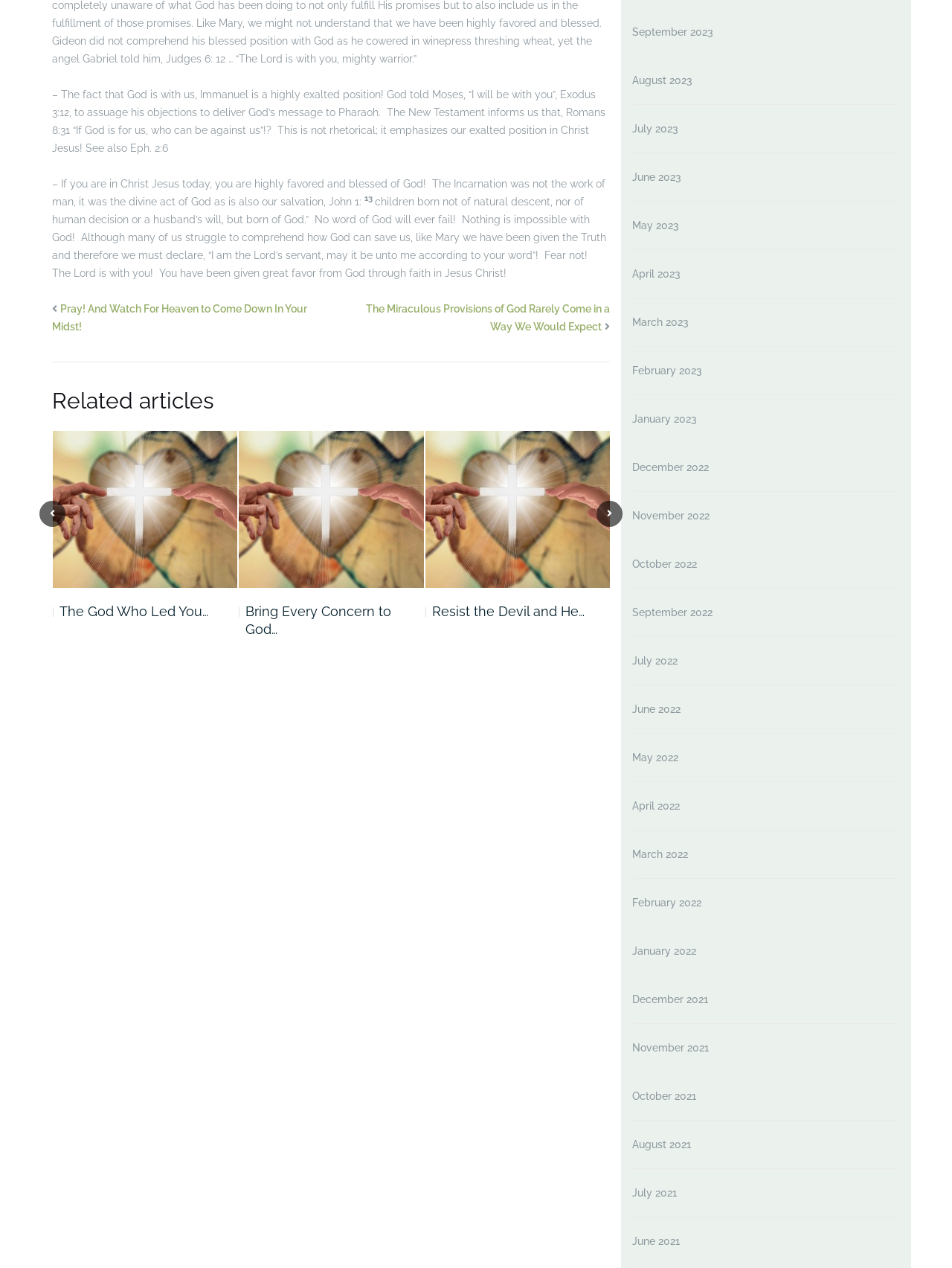How many superscript elements are there on the webpage?
Answer the question with a single word or phrase by looking at the picture.

1